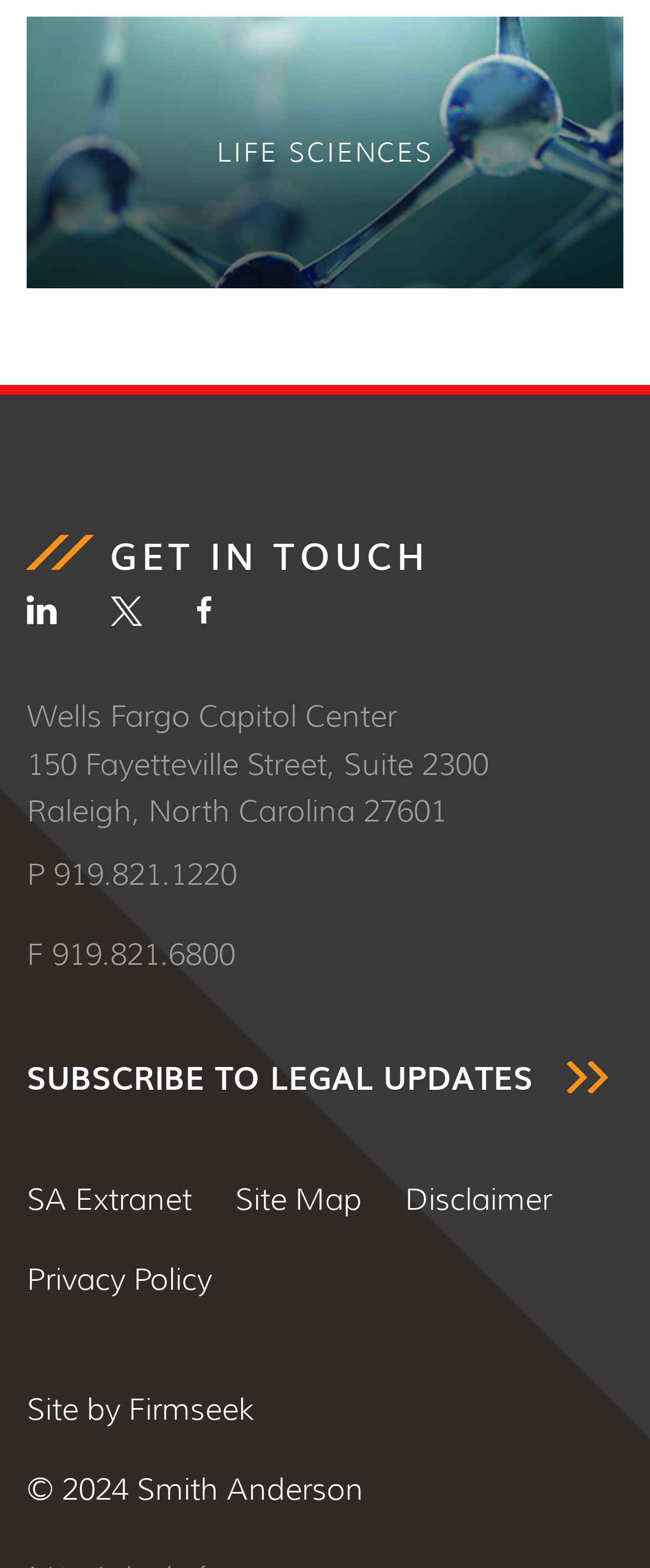Please give a one-word or short phrase response to the following question: 
What is the name of the building where the company is located?

Wells Fargo Capitol Center